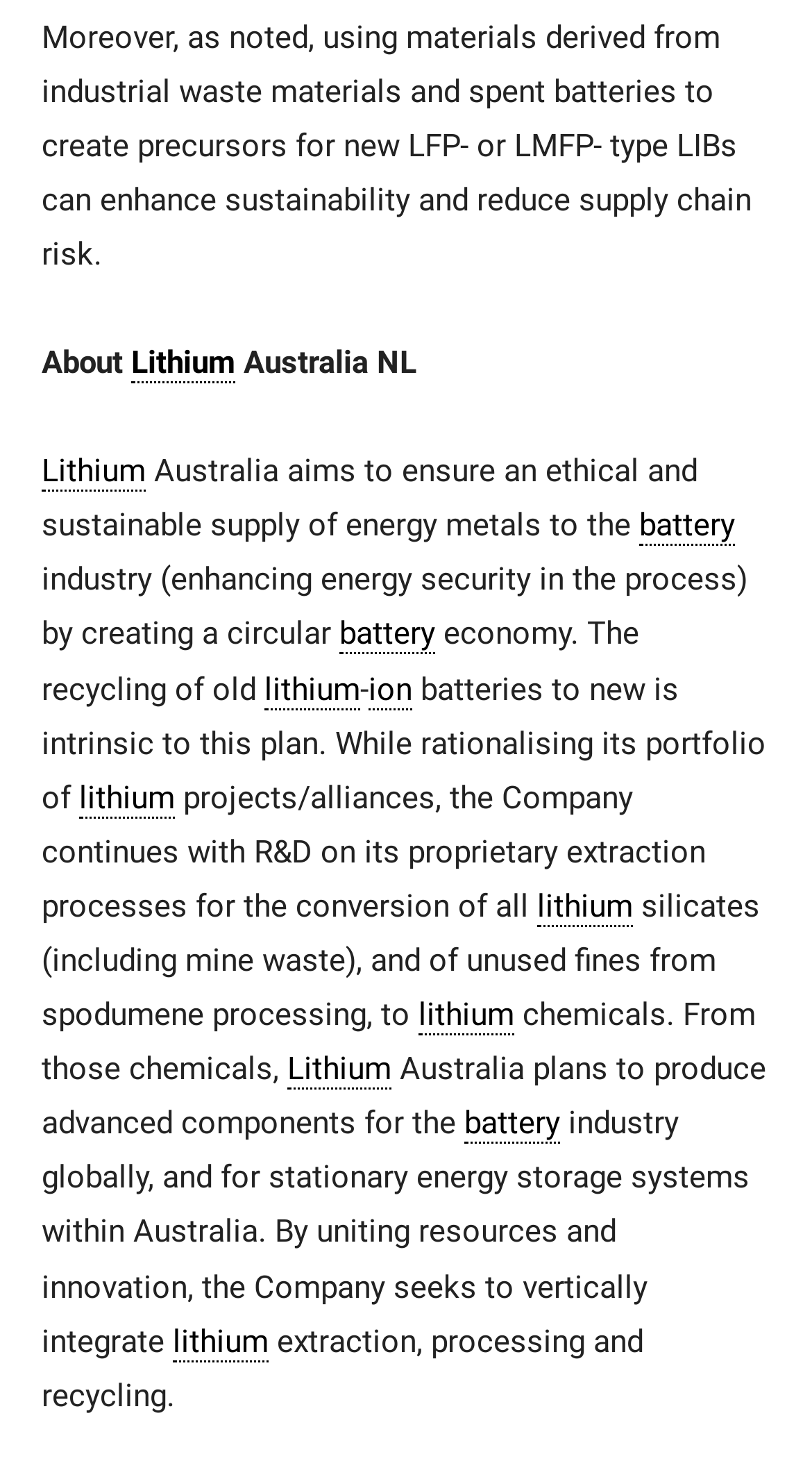Specify the bounding box coordinates of the element's area that should be clicked to execute the given instruction: "Click on 'About'". The coordinates should be four float numbers between 0 and 1, i.e., [left, top, right, bottom].

[0.051, 0.234, 0.162, 0.26]